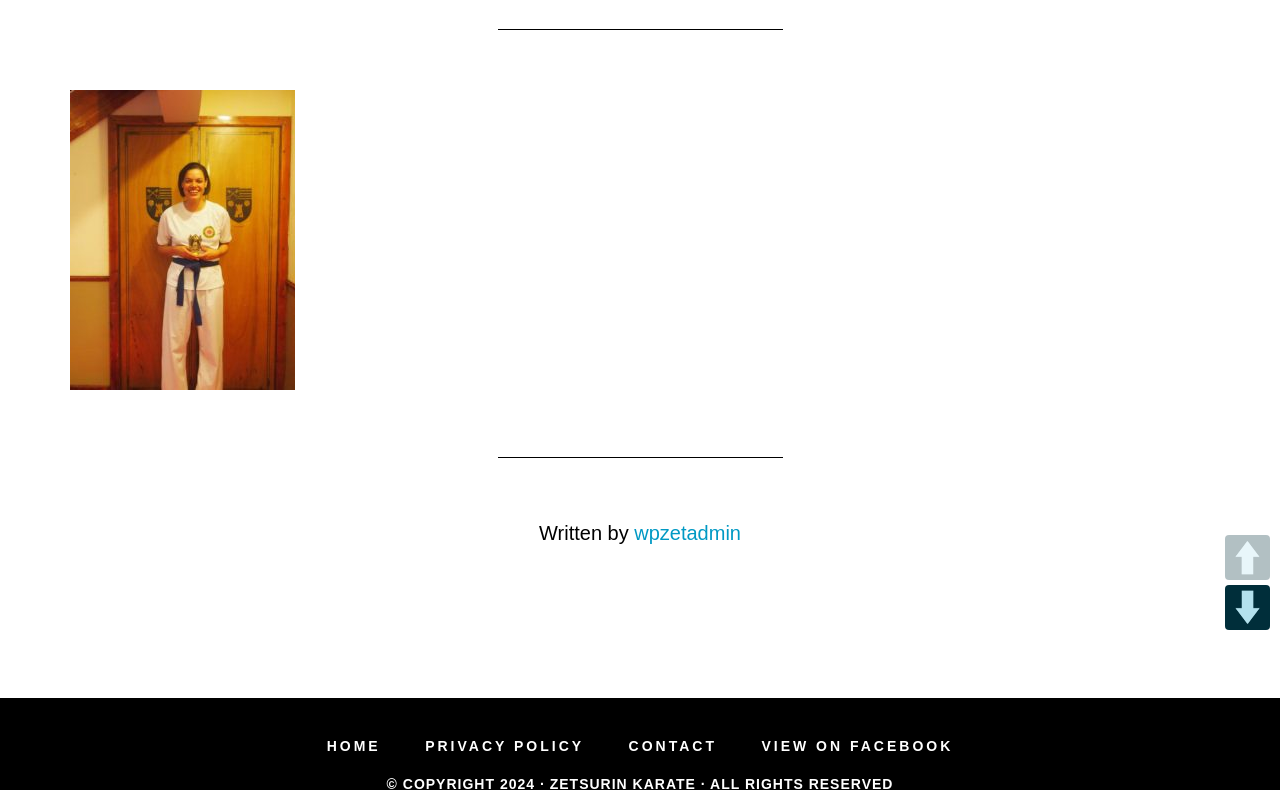Find and provide the bounding box coordinates for the UI element described here: "Uncategorized". The coordinates should be given as four float numbers between 0 and 1: [left, top, right, bottom].

None